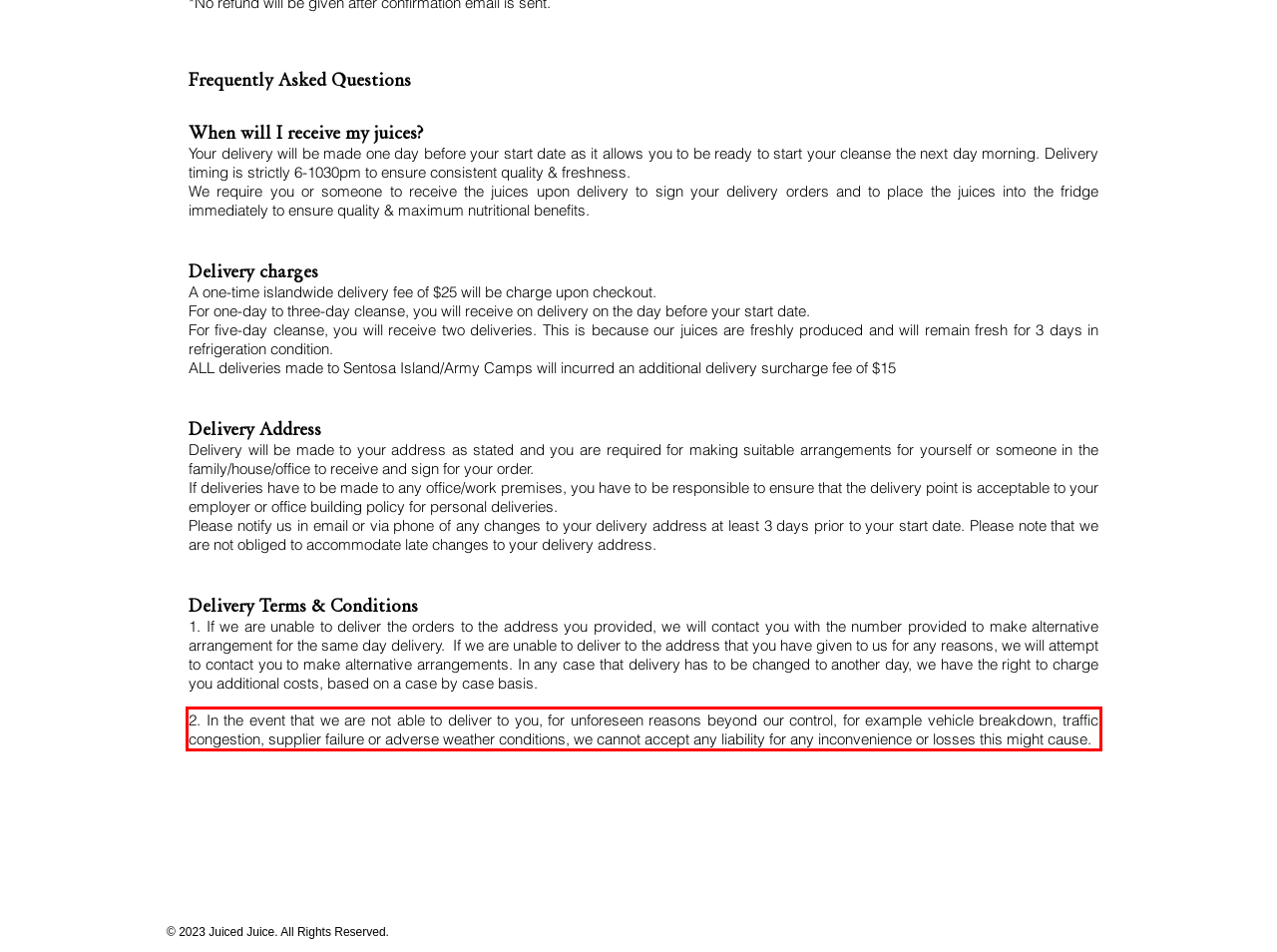Look at the provided screenshot of the webpage and perform OCR on the text within the red bounding box.

2. In the event that we are not able to deliver to you, for unforeseen reasons beyond our control, for example vehicle breakdown, traffic congestion, supplier failure or adverse weather conditions, we cannot accept any liability for any inconvenience or losses this might cause.